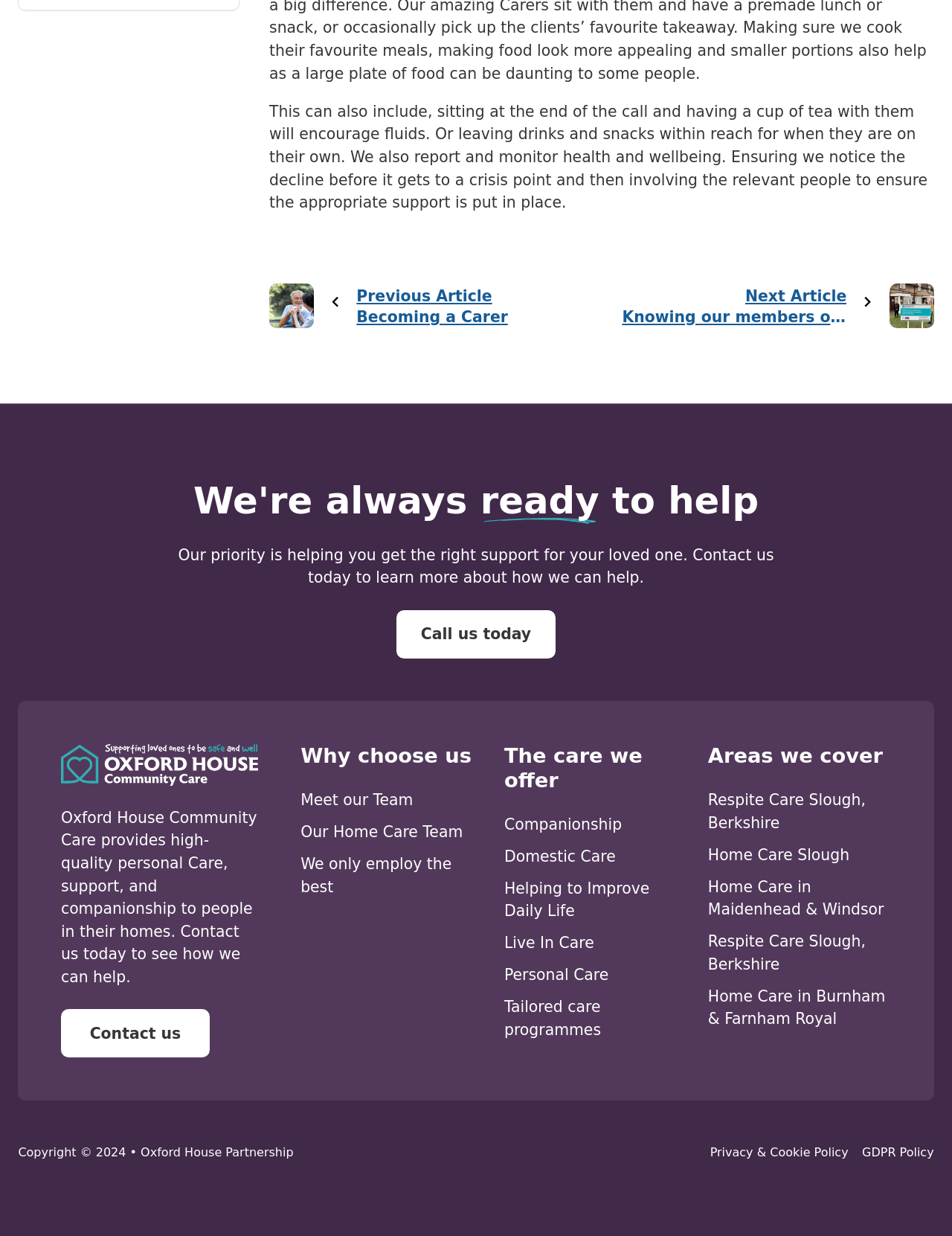Find the bounding box coordinates for the HTML element described as: "Personal Care". The coordinates should consist of four float values between 0 and 1, i.e., [left, top, right, bottom].

[0.53, 0.782, 0.639, 0.796]